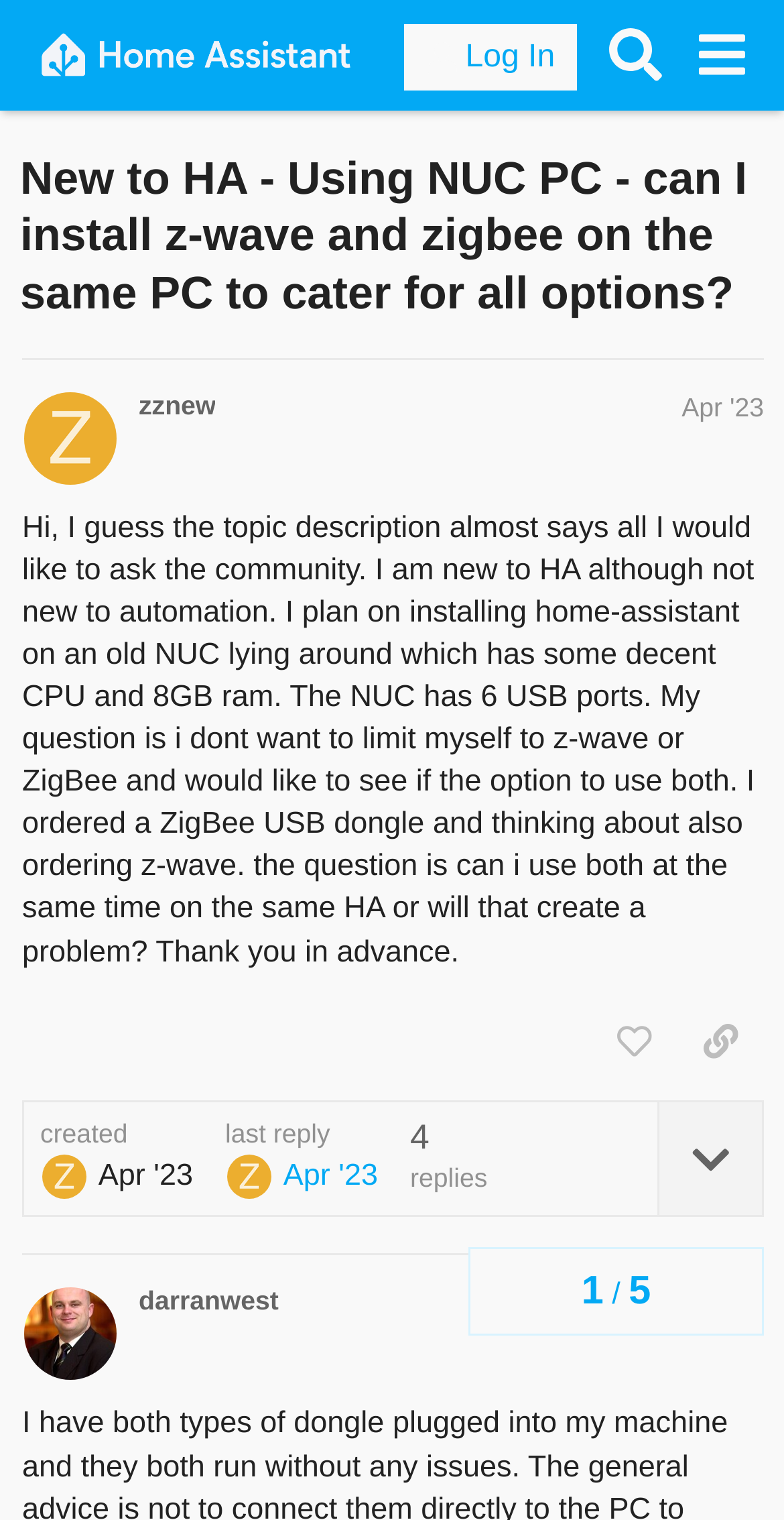What is the user's concern about using z-wave and zigbee?
Using the information from the image, give a concise answer in one word or a short phrase.

Limiting options